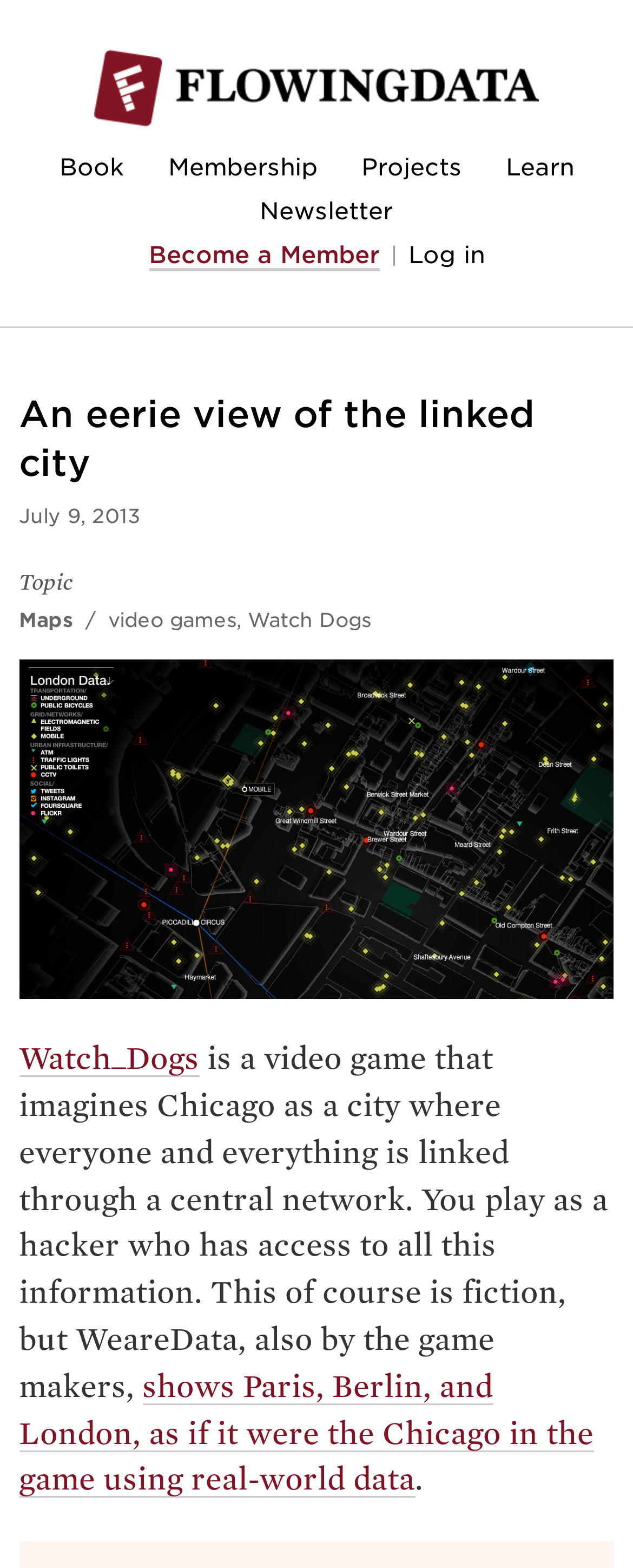Please find the bounding box for the following UI element description. Provide the coordinates in (top-left x, top-left y, bottom-right x, bottom-right y) format, with values between 0 and 1: July 9, 2013

[0.03, 0.321, 0.222, 0.337]